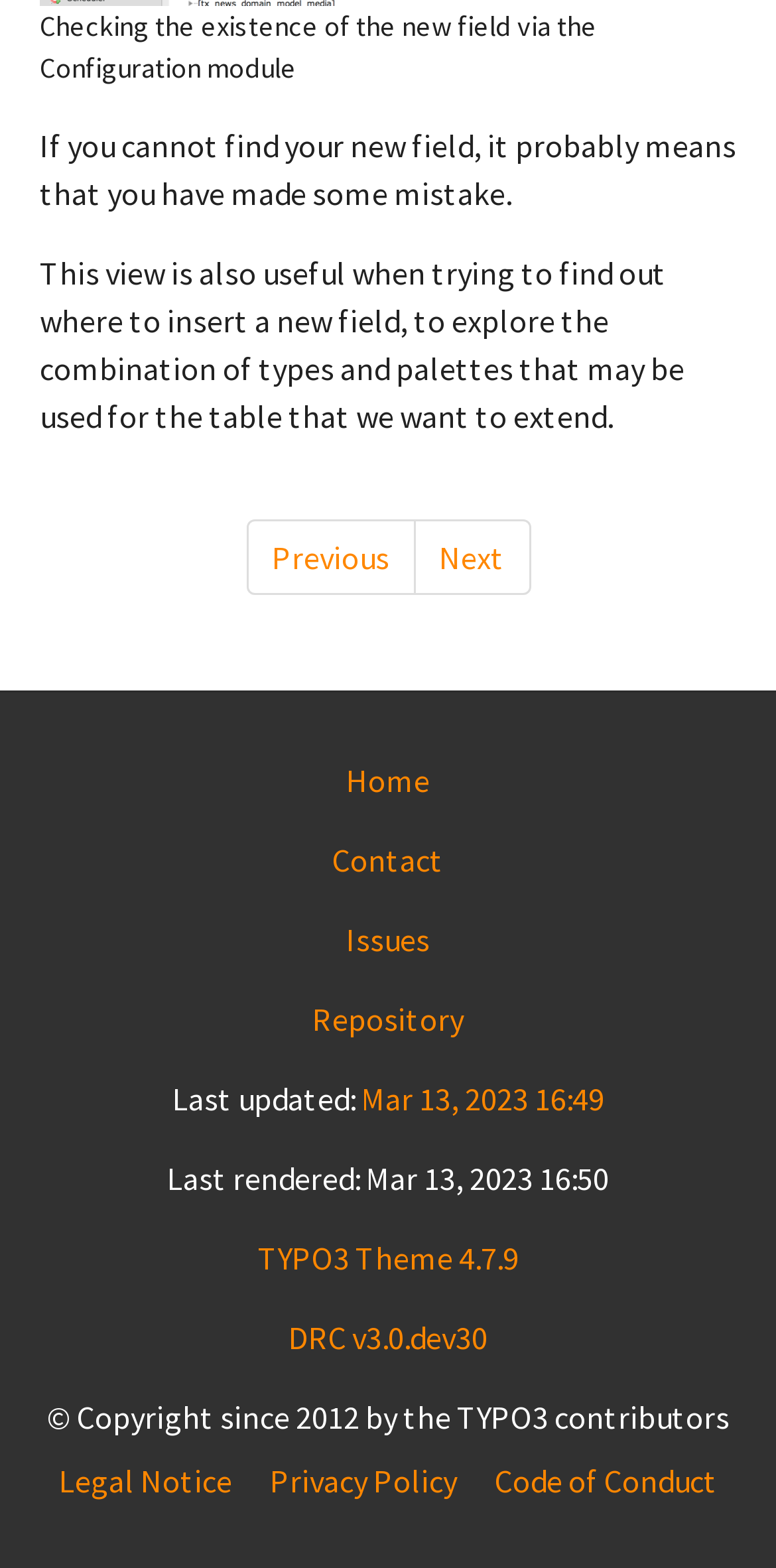Could you please study the image and provide a detailed answer to the question:
What are the navigation options?

This question can be answered by looking at the link elements within the navigation element, which includes 'Previous', 'Next', 'Home', 'Contact', 'Issues', and 'Repository'.